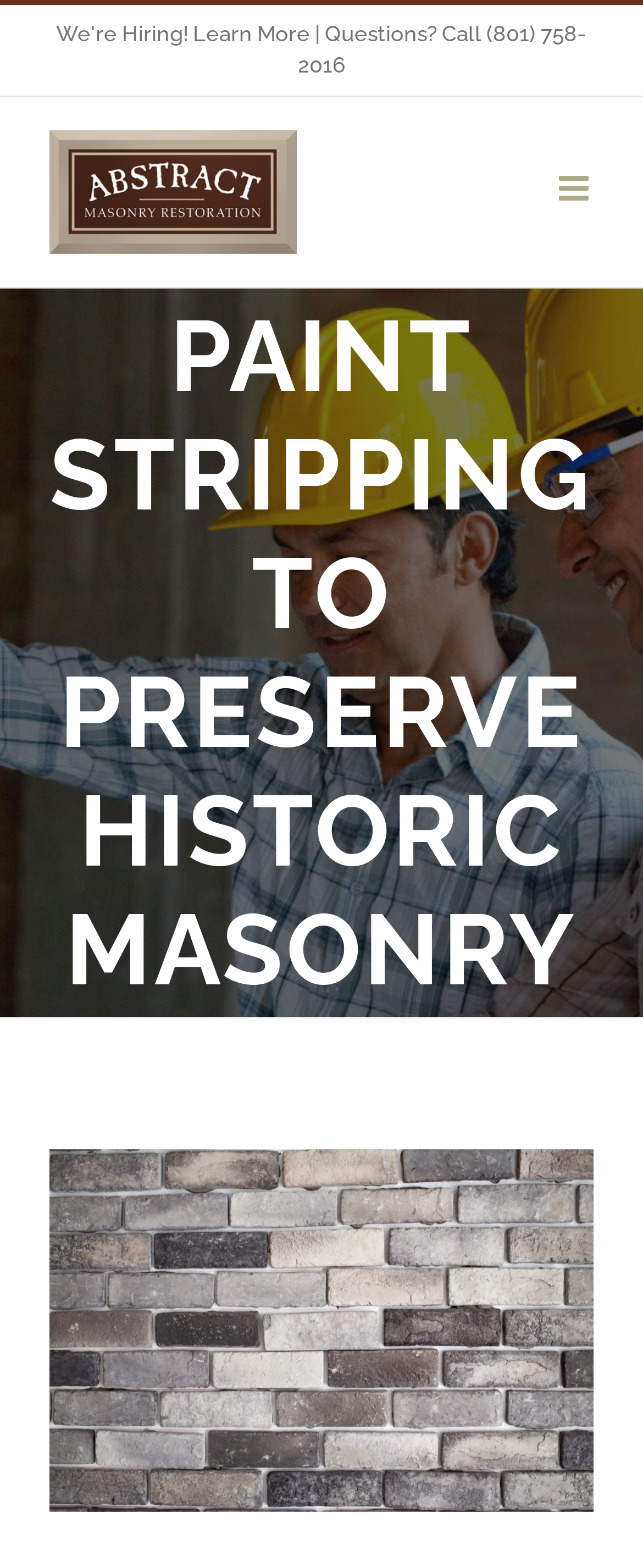Explain in detail what is displayed on the webpage.

The webpage is about paint stripping to preserve historic masonry. At the top left, there is a logo of Abstract Masonry Restoration, which is an image with a link. Next to the logo, there is a link "We're Hiring! Learn More" and a static text "Questions? Call" followed by a phone number "(801) 758-2016" as a link. 

On the top right, there is a toggle button for the mobile menu. Below the top section, there is a page title bar that spans the entire width of the page. Within the page title bar, there is a heading "PAINT STRIPPING TO PRESERVE HISTORIC MASONRY" in a prominent font size. 

Below the heading, there is a large image that takes up most of the page width, showing black and grey colour striped bricks on a white concrete wall texture background. The image has a link to view a larger version, and there is a static text "View Larger Image" on top of the image. At the bottom right of the page, there is a "Go to Top" link with an arrow icon.